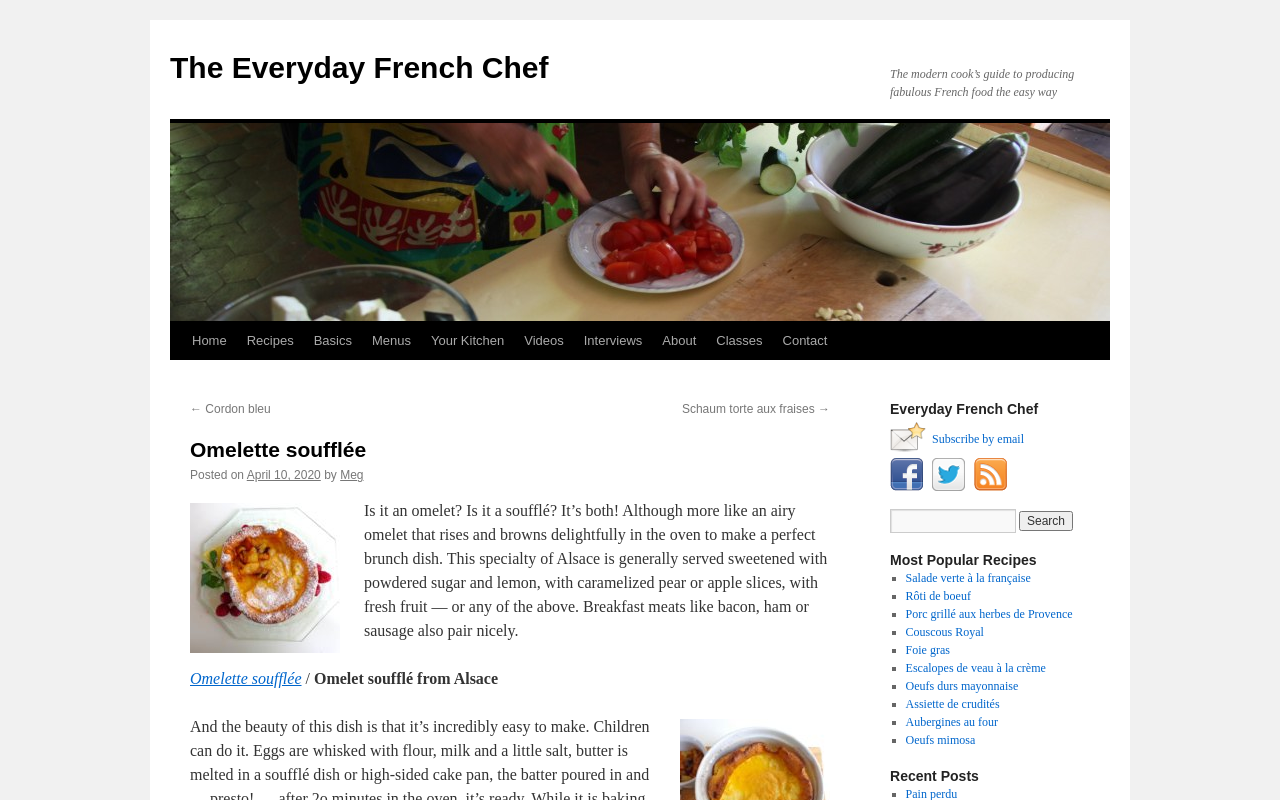Based on the element description: "The Everyday French Chef", identify the UI element and provide its bounding box coordinates. Use four float numbers between 0 and 1, [left, top, right, bottom].

[0.133, 0.064, 0.428, 0.105]